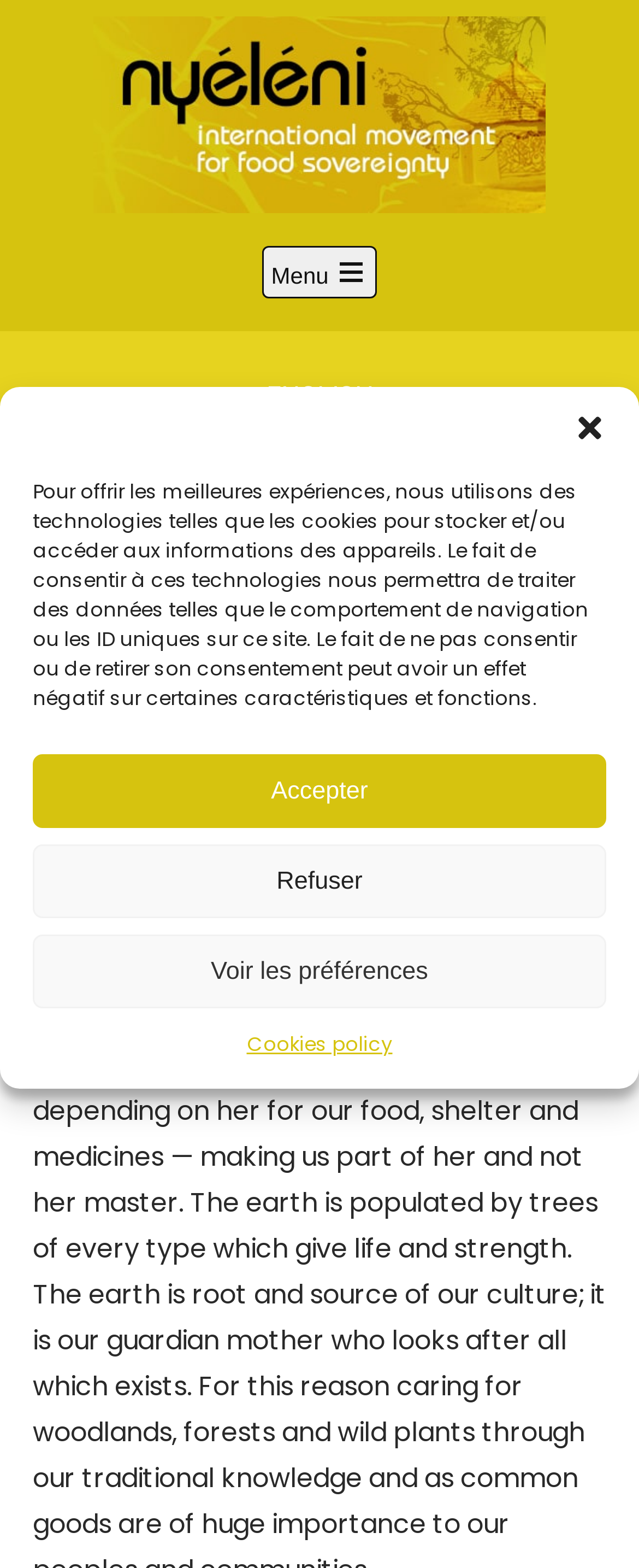What is the topic of the newsletter mentioned on the webpage?
Give a thorough and detailed response to the question.

I found a link element with the text 'Newsletter no 24 - Forests, foraging and the commons' on the webpage, which indicates that the topic of the newsletter is related to forests, foraging, and the commons.